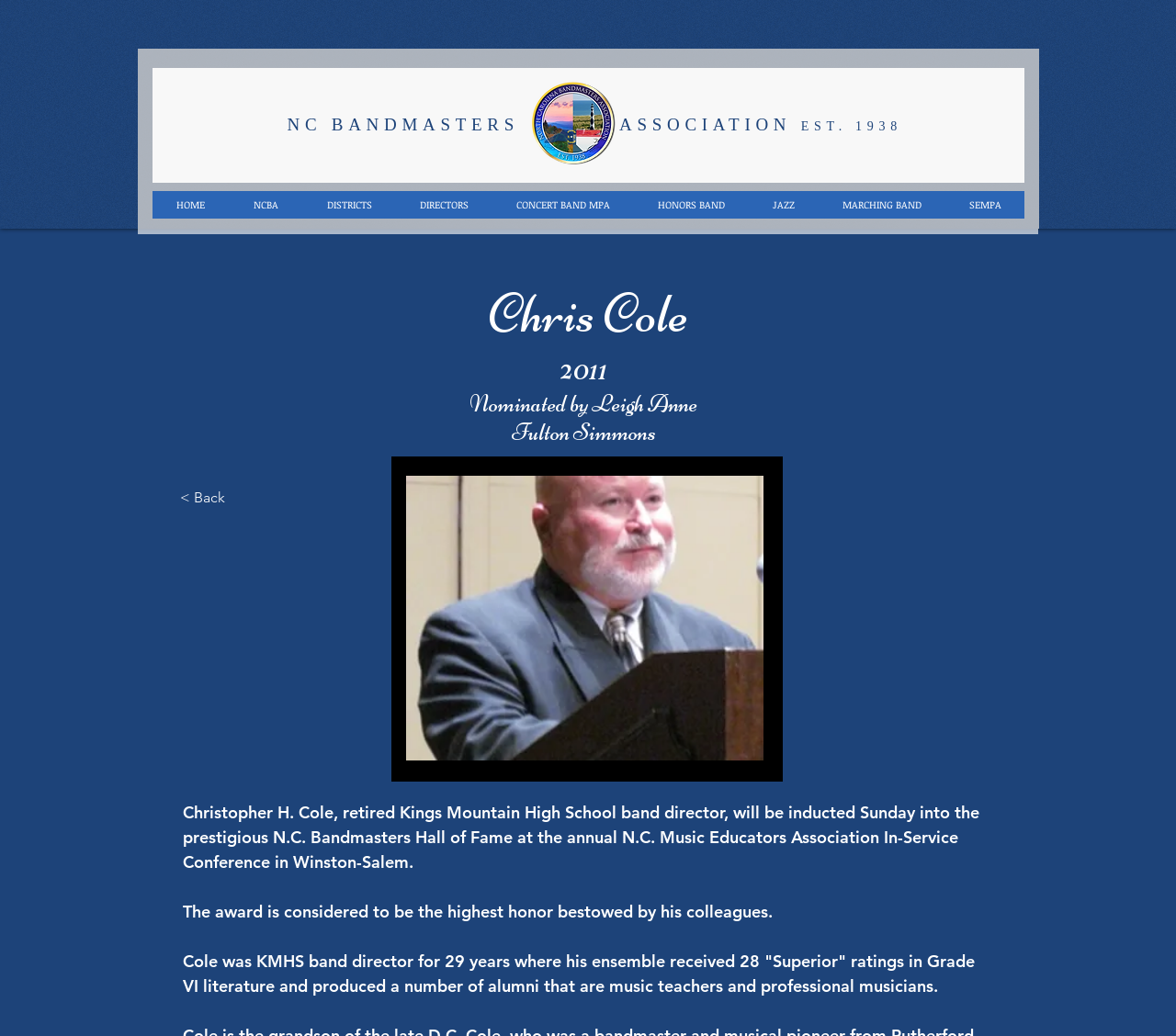Give a concise answer using only one word or phrase for this question:
What is the name of the person being inducted into the N.C. Bandmasters Hall of Fame?

Chris Cole